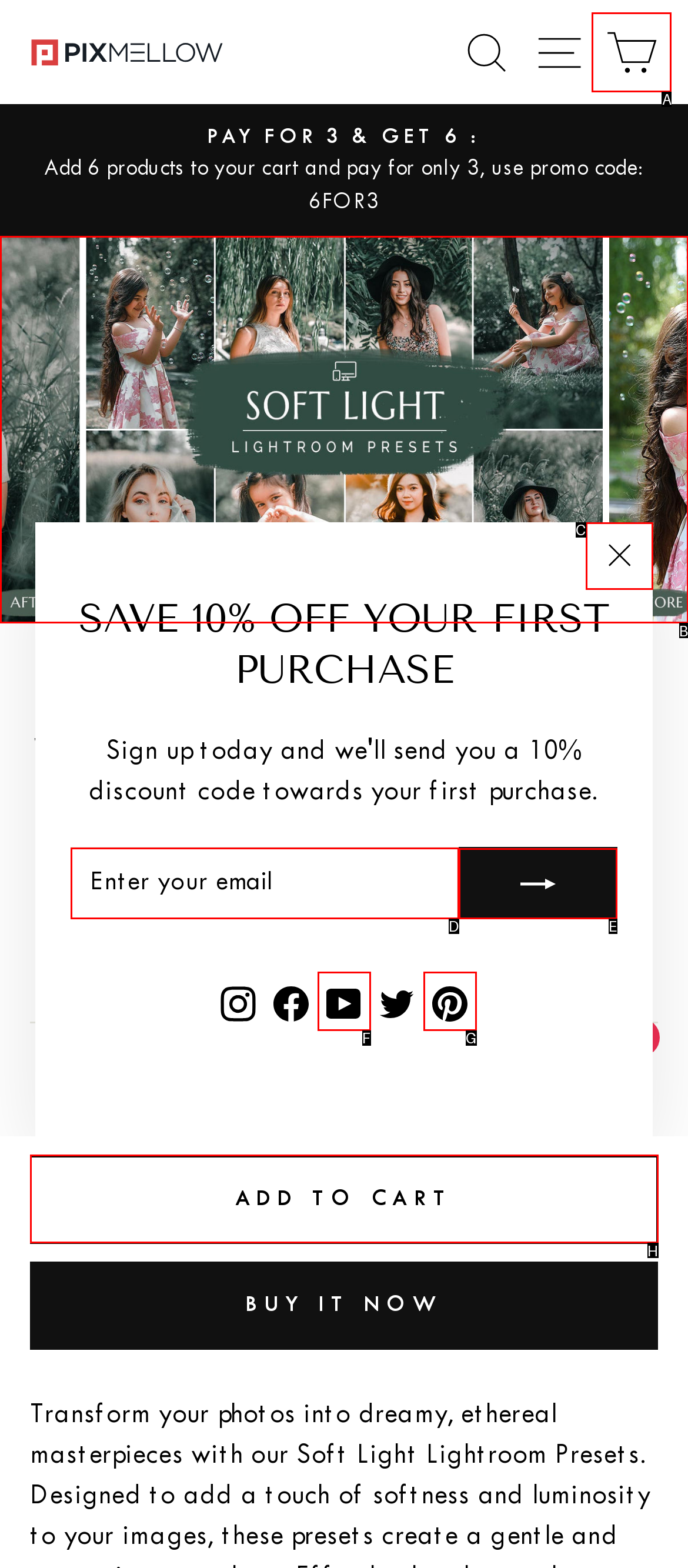Which HTML element should be clicked to complete the task: Subscribe to the newsletter? Answer with the letter of the corresponding option.

E